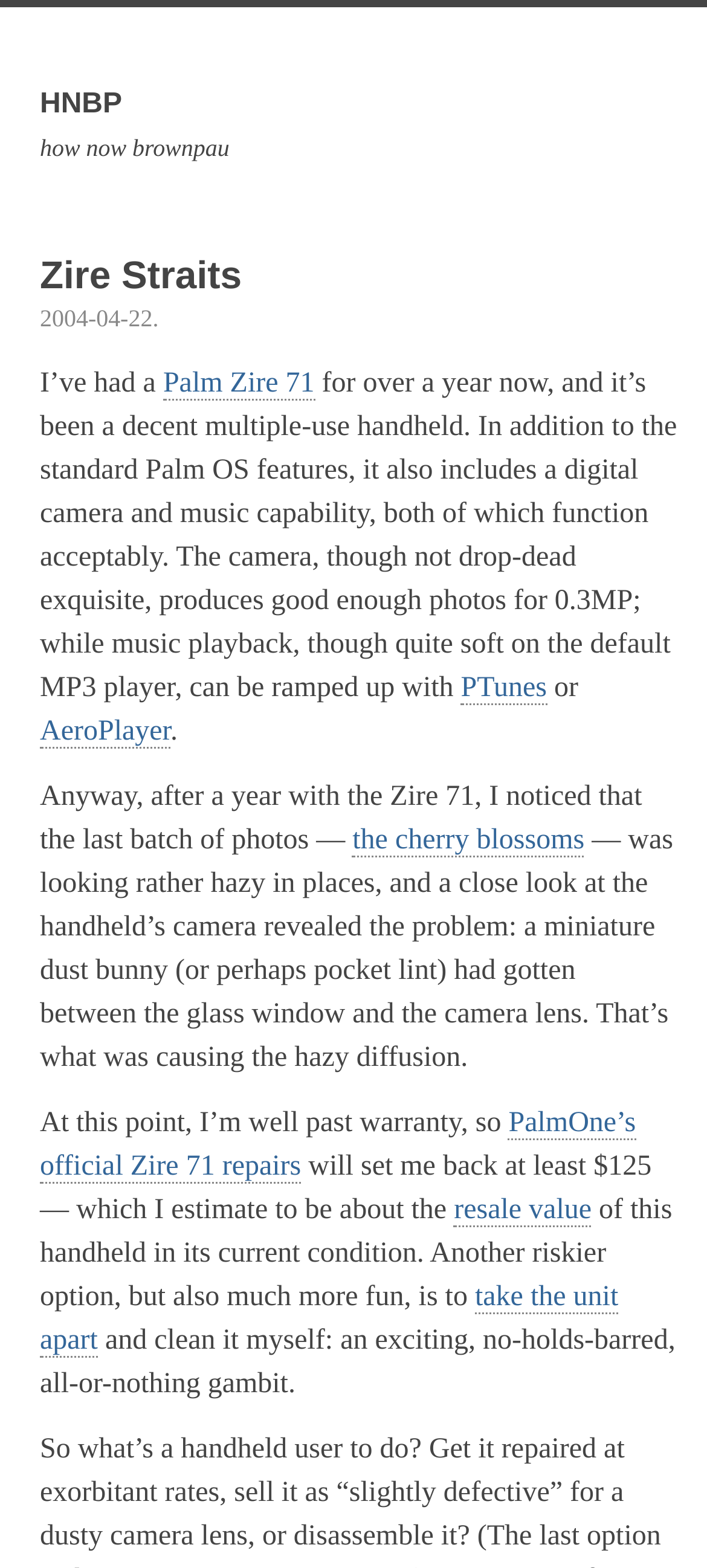Highlight the bounding box coordinates of the region I should click on to meet the following instruction: "Explore taking the unit apart".

[0.056, 0.817, 0.875, 0.866]